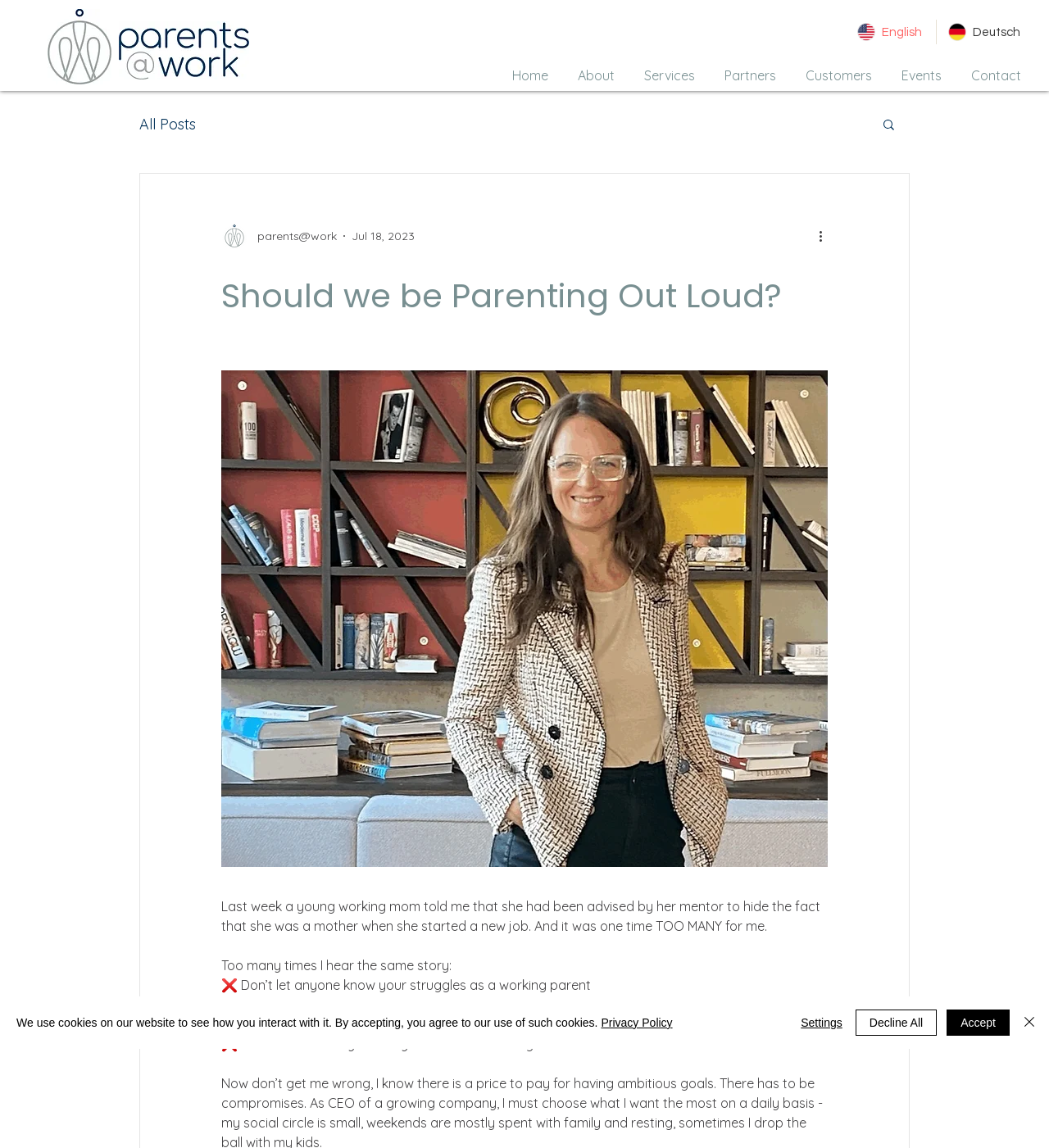Based on the visual content of the image, answer the question thoroughly: How many navigation links are in the top navigation bar?

I counted the number of link elements under the navigation element with the description 'Site' and found 7 links: Home, About, Services, Partners, Customers, Events, and Contact.